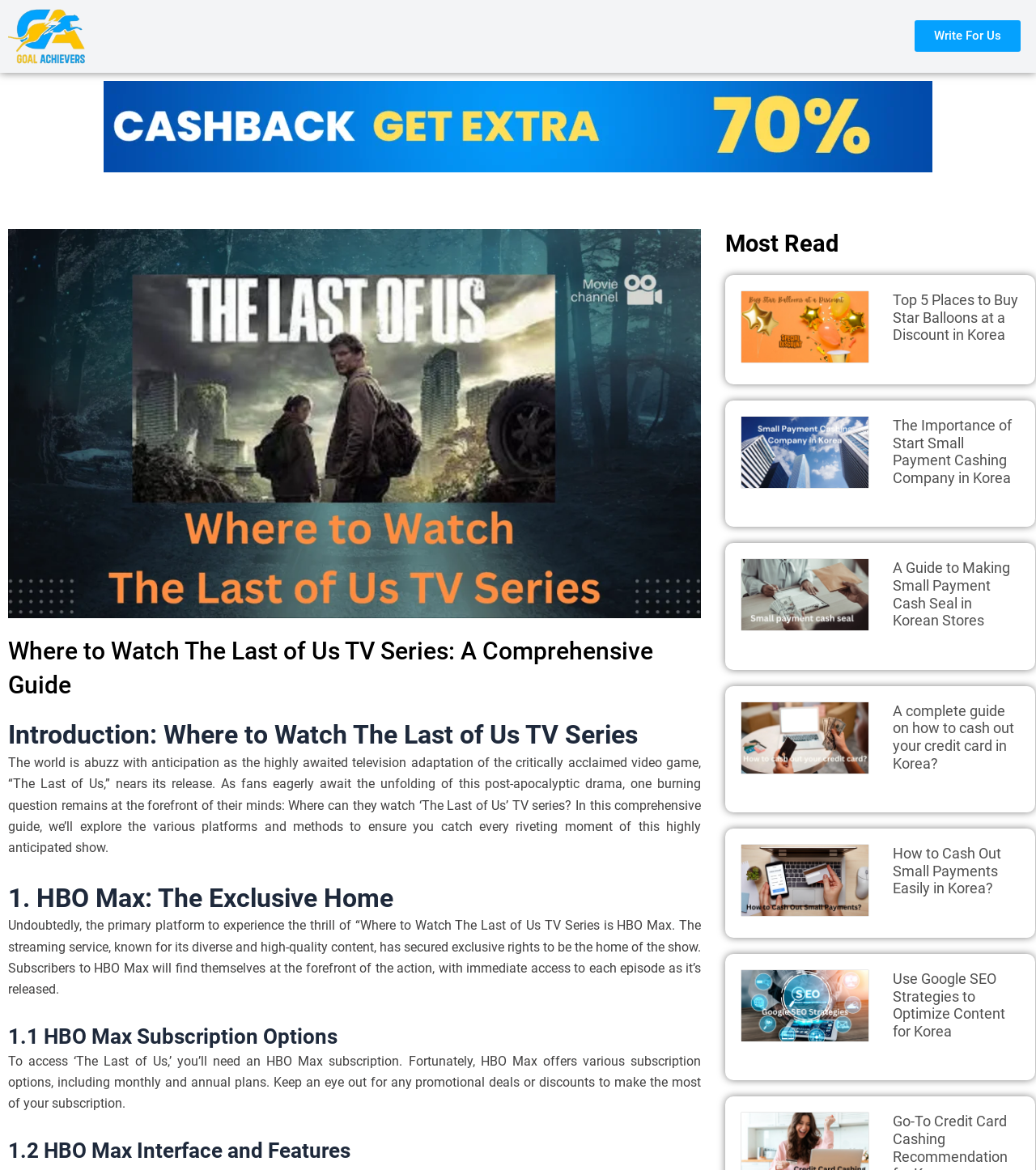Could you highlight the region that needs to be clicked to execute the instruction: "Read the article 'Where to Watch The Last of Us TV Series: A Comprehensive Guide'"?

[0.008, 0.528, 0.677, 0.586]